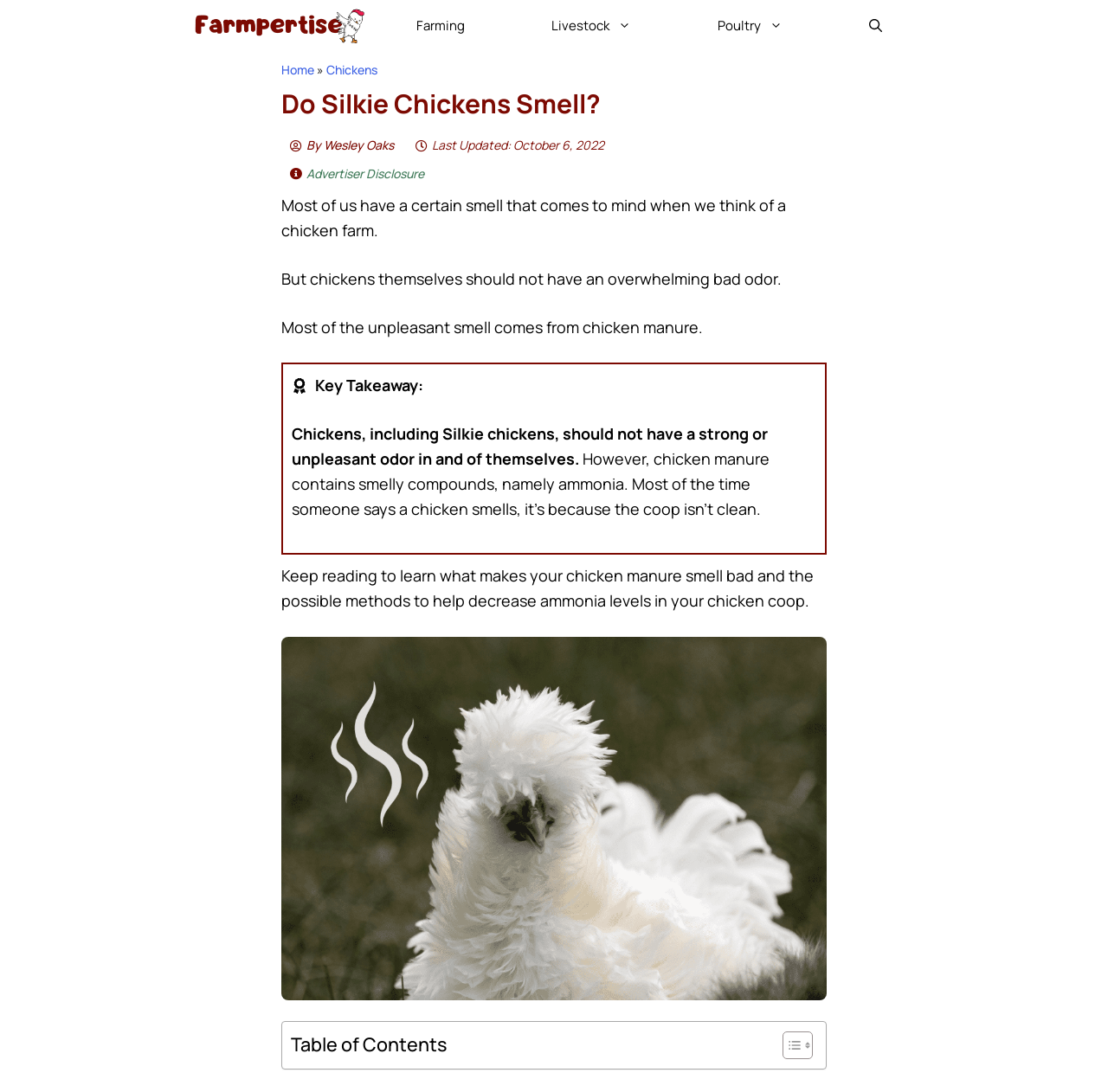What is the purpose of keeping a chicken coop clean?
Based on the image, answer the question in a detailed manner.

The webpage states that most of the time someone says a chicken smells, it's because the coop isn't clean. This implies that keeping a chicken coop clean is important to reduce ammonia levels and prevent unpleasant odors.